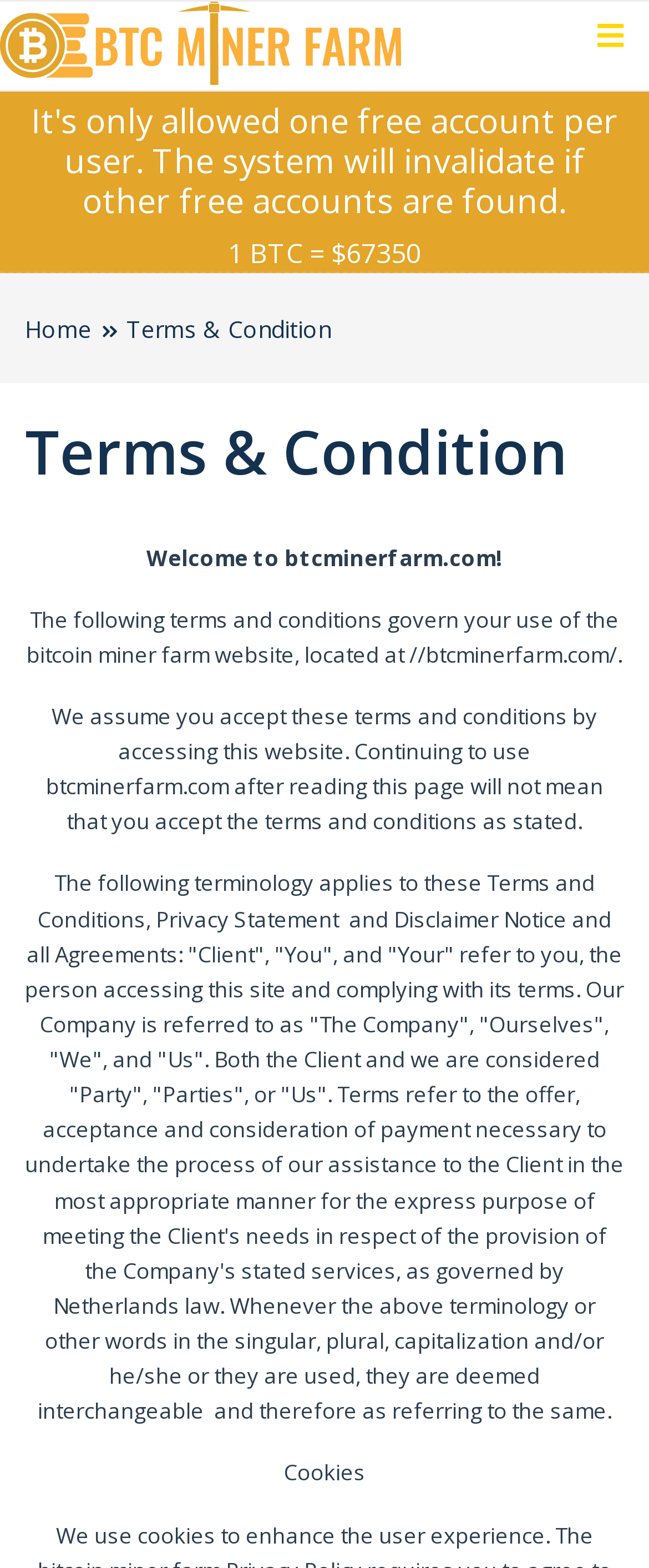What is the current price of 1 BTC?
Analyze the image and provide a thorough answer to the question.

The current price of 1 BTC is displayed as a link on the webpage, which shows the value as $67350. This information is likely to be updated in real-time to reflect the current market price of Bitcoin.